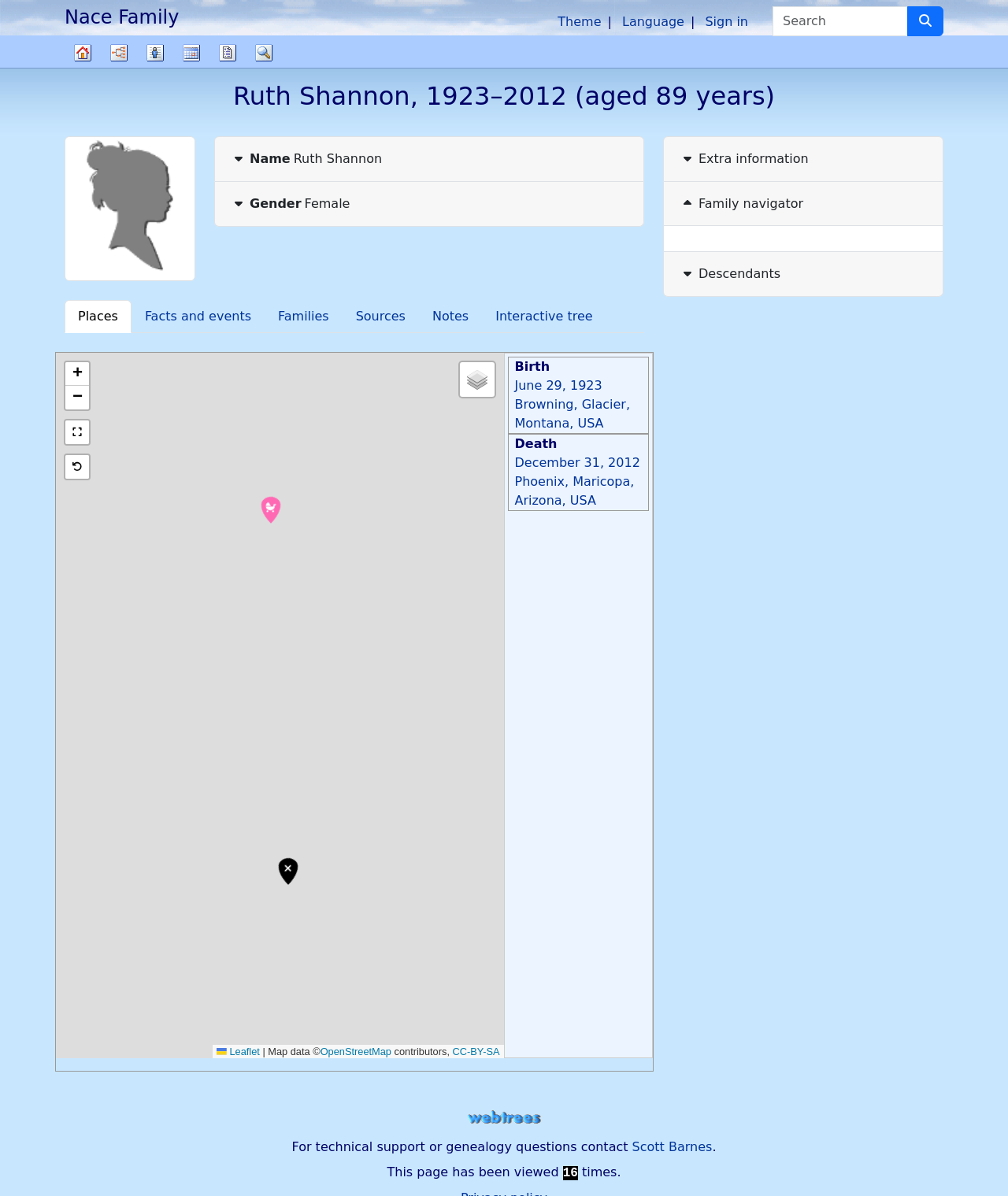Provide the bounding box coordinates of the HTML element this sentence describes: "Facts and events". The bounding box coordinates consist of four float numbers between 0 and 1, i.e., [left, top, right, bottom].

[0.13, 0.251, 0.262, 0.279]